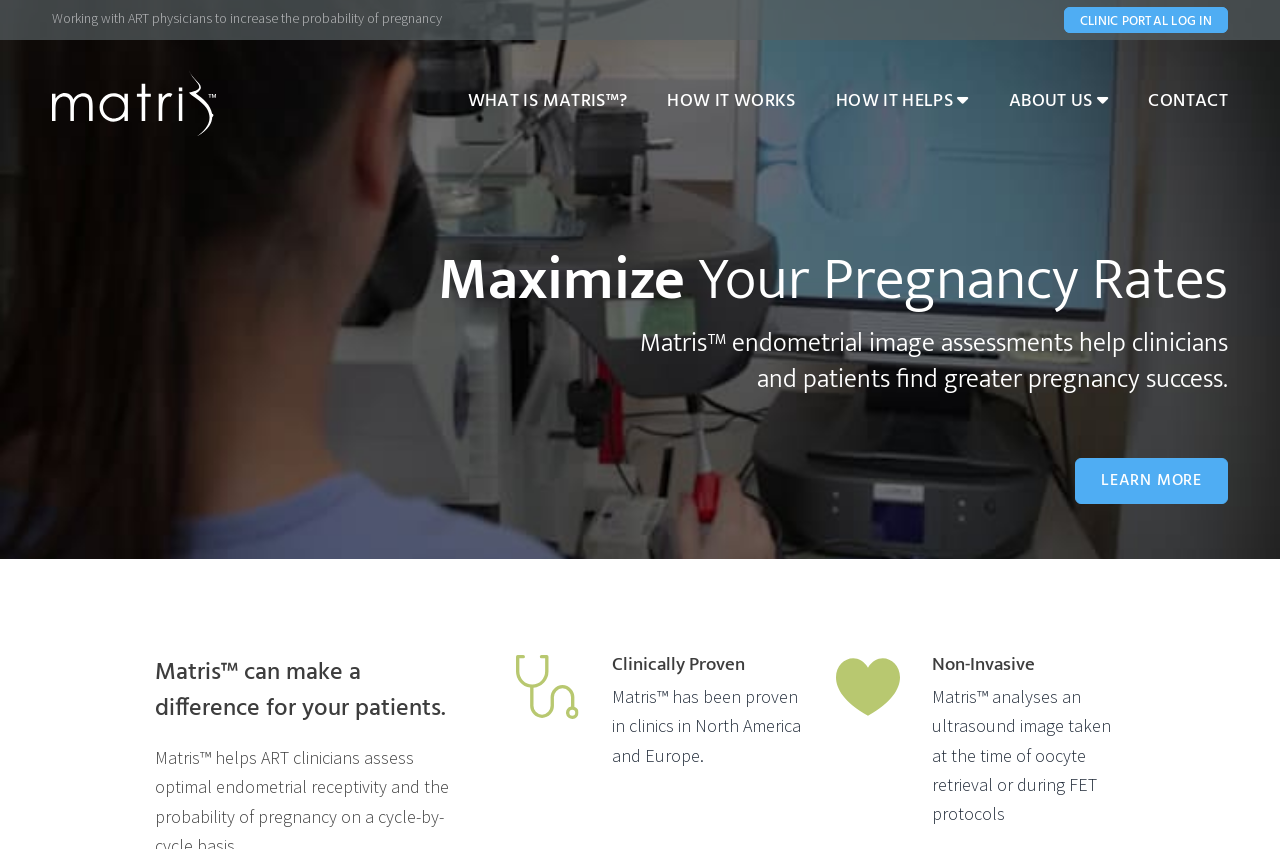Identify the coordinates of the bounding box for the element that must be clicked to accomplish the instruction: "Learn more about Matris".

[0.848, 0.545, 0.951, 0.588]